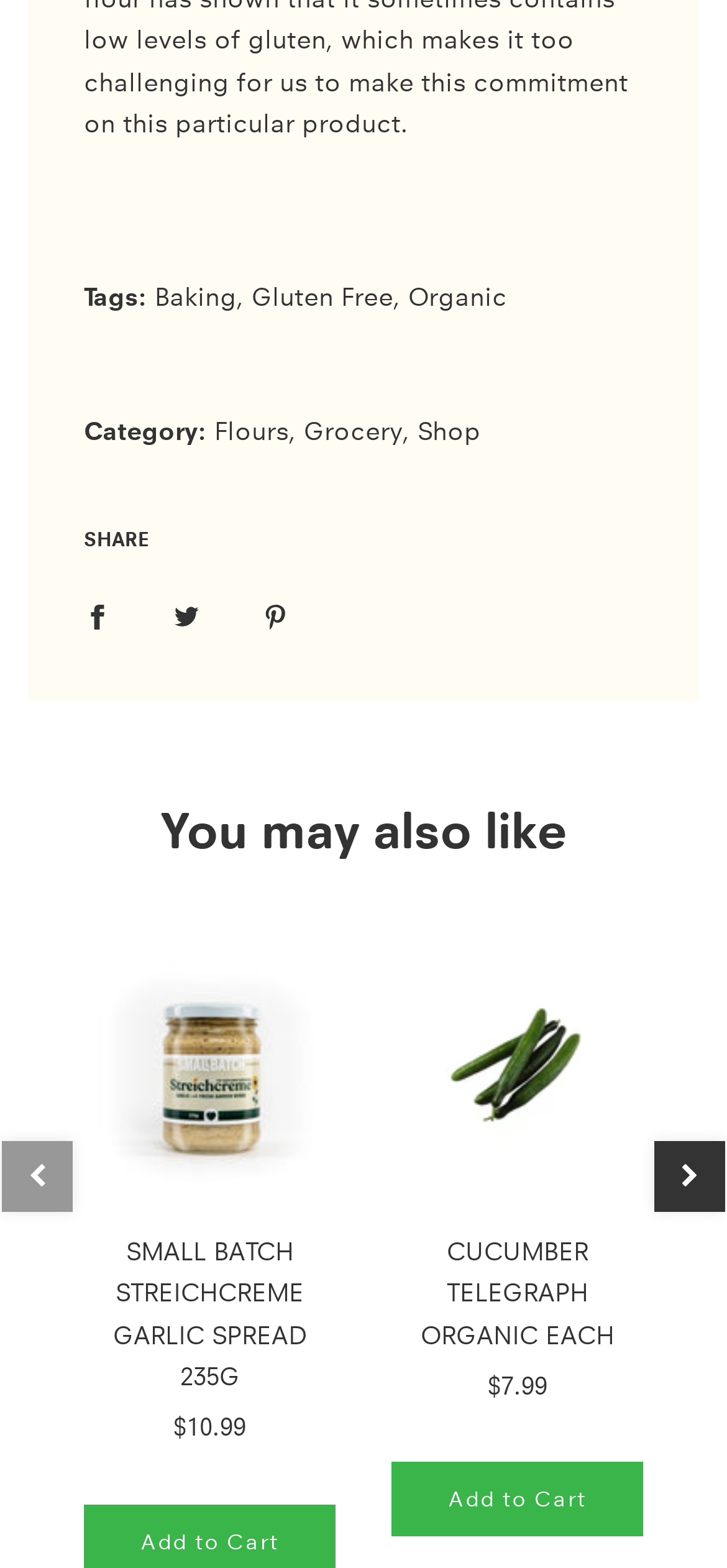Identify the bounding box coordinates of the clickable region necessary to fulfill the following instruction: "Add to Cart". The bounding box coordinates should be four float numbers between 0 and 1, i.e., [left, top, right, bottom].

[0.538, 0.933, 0.885, 0.979]